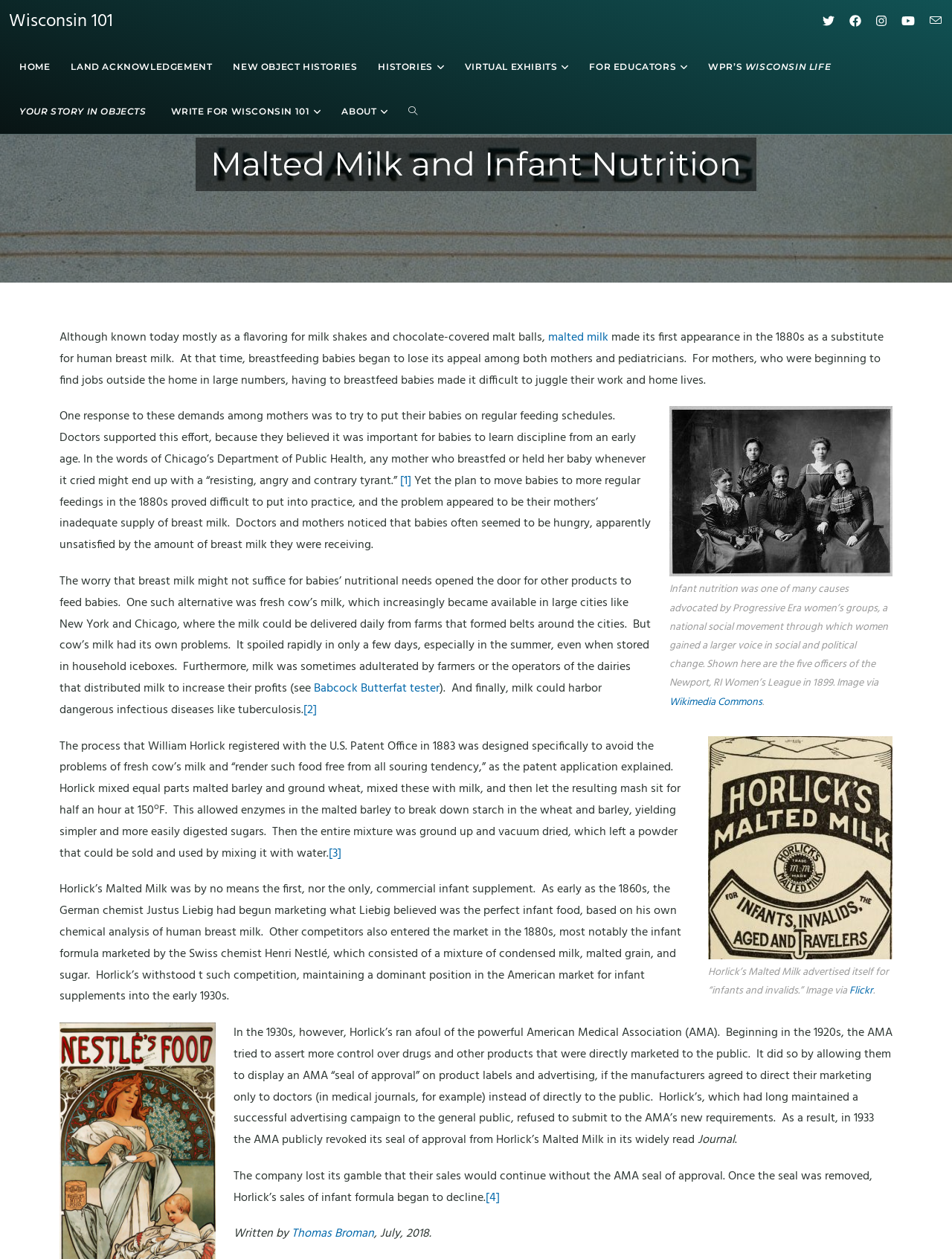Please find the bounding box coordinates of the element that you should click to achieve the following instruction: "Click on the 'HOME' link". The coordinates should be presented as four float numbers between 0 and 1: [left, top, right, bottom].

[0.009, 0.035, 0.064, 0.071]